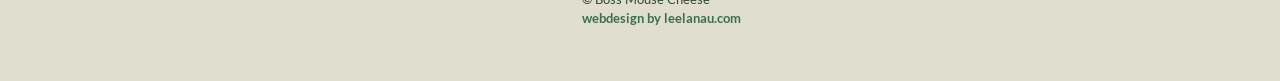Identify the bounding box coordinates for the UI element mentioned here: "webdesign by leelanau.com". Provide the coordinates as four float values between 0 and 1, i.e., [left, top, right, bottom].

[0.455, 0.129, 0.579, 0.326]